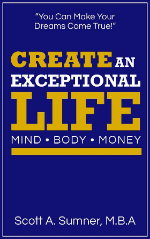Answer succinctly with a single word or phrase:
What is the focus of the book?

Personal development and empowerment